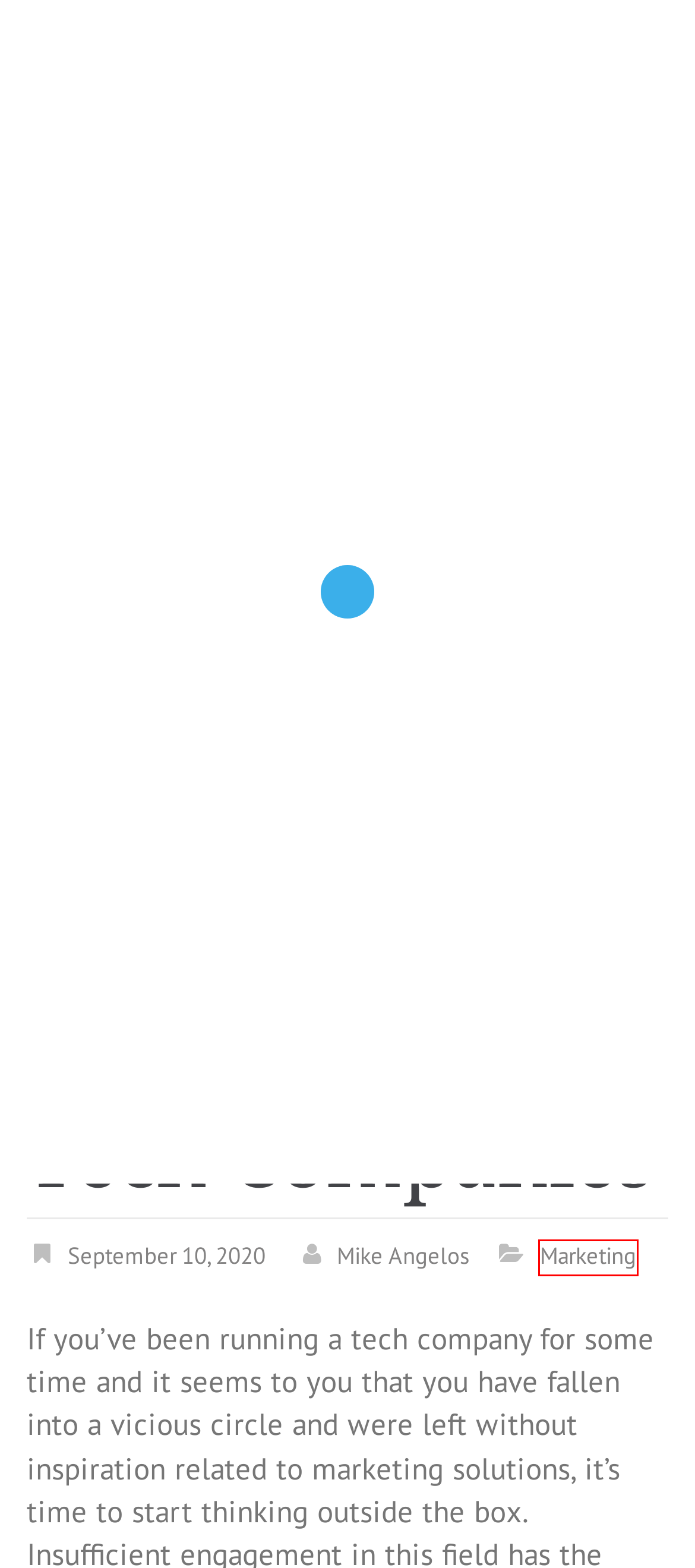Given a screenshot of a webpage with a red rectangle bounding box around a UI element, select the best matching webpage description for the new webpage that appears after clicking the highlighted element. The candidate descriptions are:
A. Home Archives - The .ISO zone
B. Mike Angelos, Author at The .ISO zone
C. The .ISO zone
D. Tools Archives - The .ISO zone
E. Marketing Archives - The .ISO zone
F. Your Guide to Becoming a Massage Therapist: Steps and Tips for Success - The .ISO zone
G. Industry Archives - The .ISO zone
H. Freelancers Archives - The .ISO zone

E